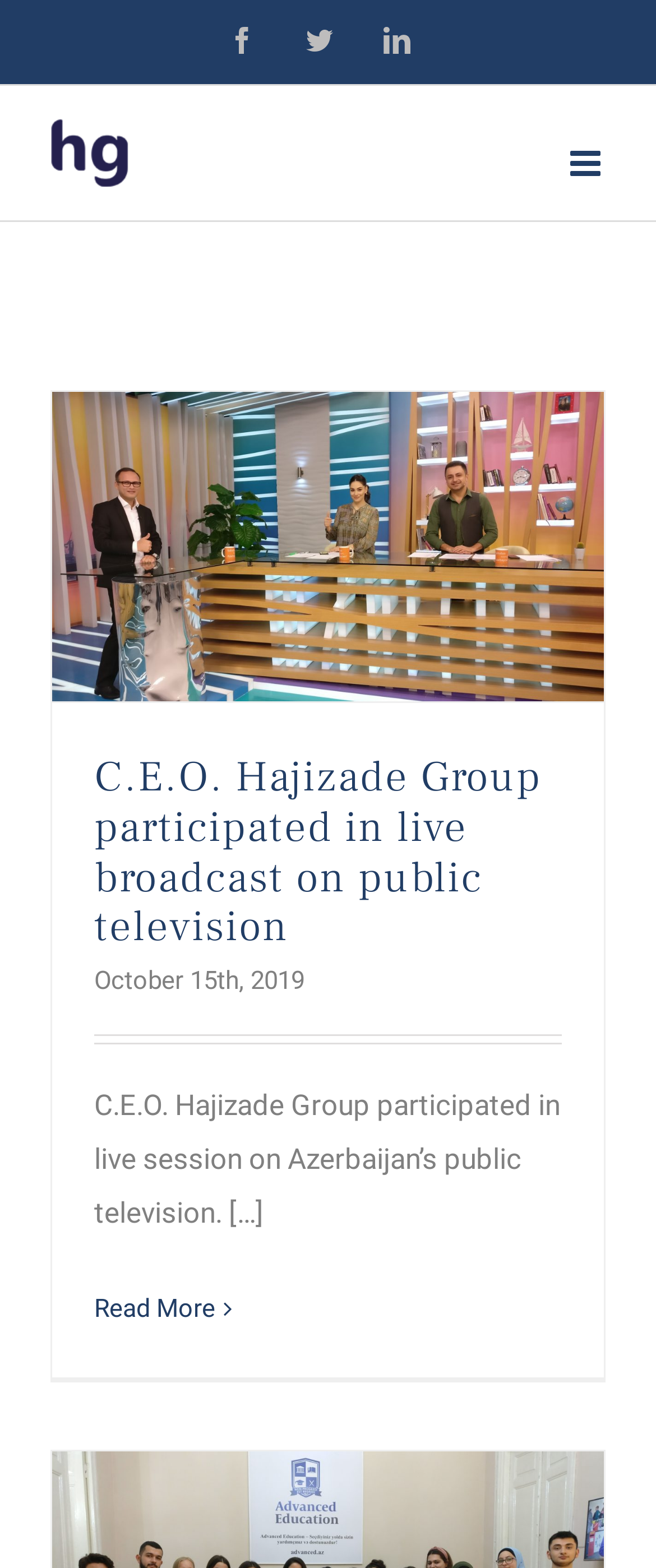What is the purpose of the 'Toggle mobile menu' button?
Look at the image and answer the question using a single word or phrase.

To expand the mobile menu